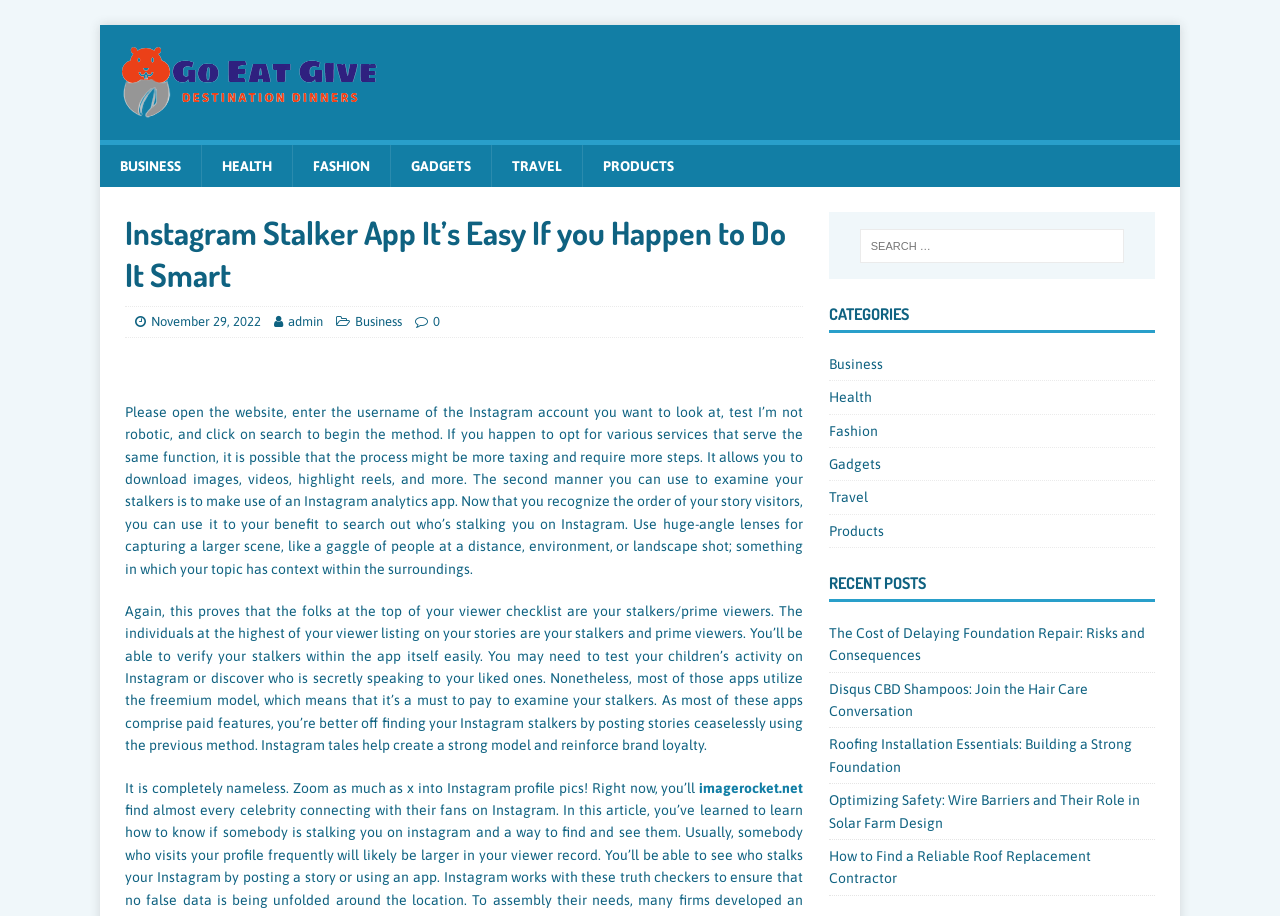Determine the bounding box for the HTML element described here: "Fashion". The coordinates should be given as [left, top, right, bottom] with each number being a float between 0 and 1.

[0.228, 0.158, 0.305, 0.205]